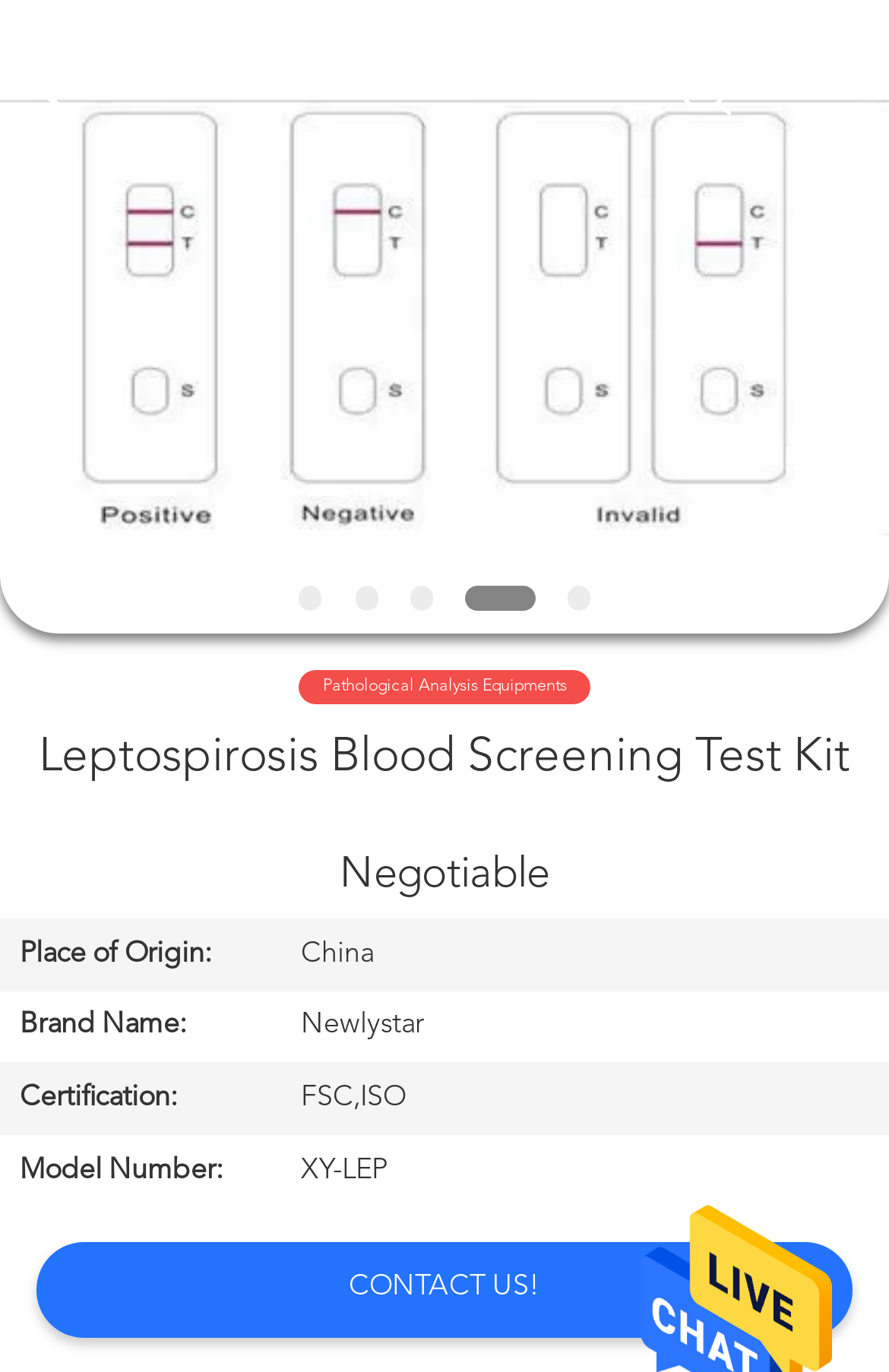Please reply to the following question with a single word or a short phrase:
What is the certification of the Leptospirosis Blood Screening Test Kit?

FSC,ISO